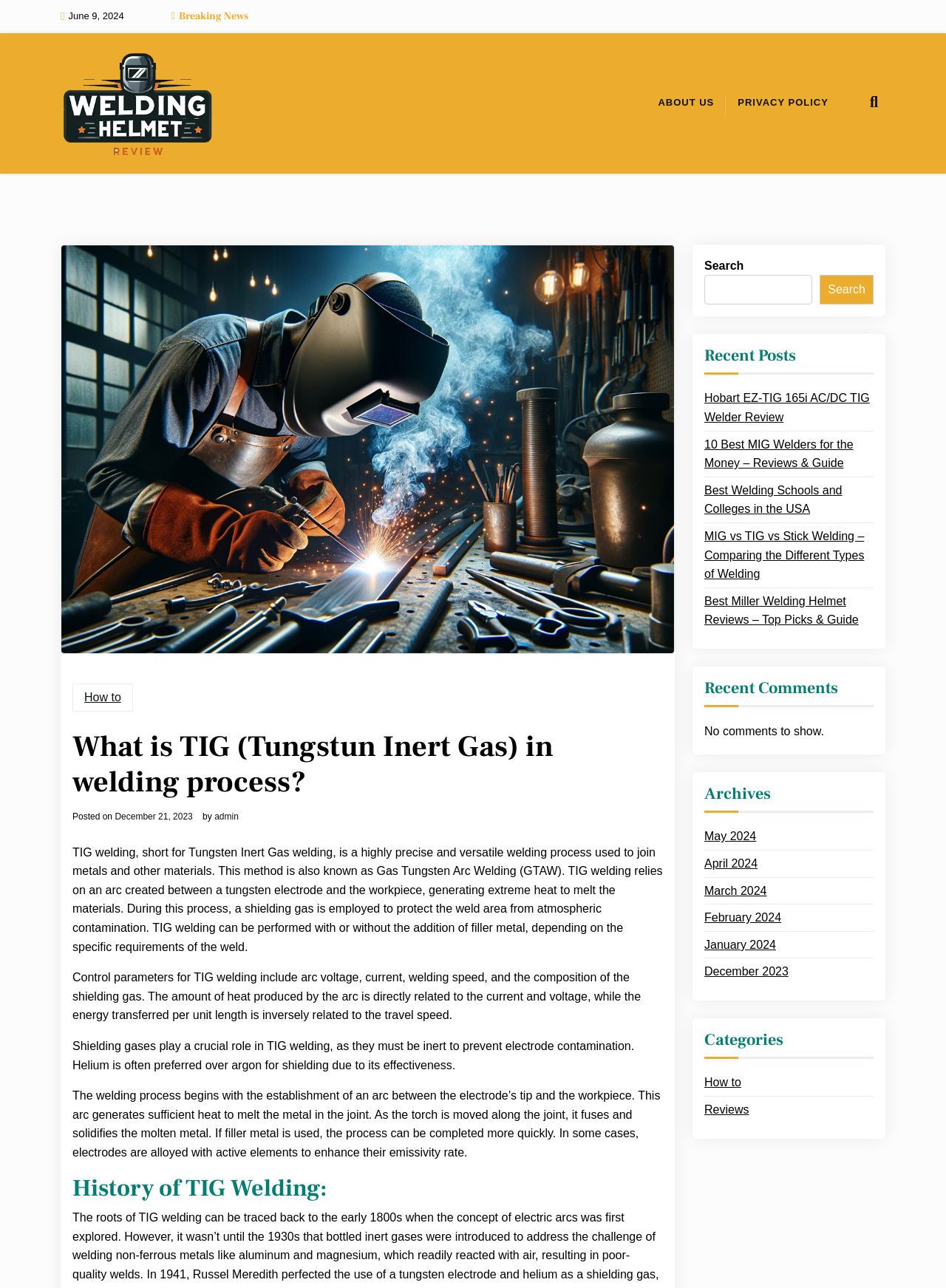Locate the bounding box coordinates of the UI element described by: "parent_node: Search name="s"". Provide the coordinates as four float numbers between 0 and 1, formatted as [left, top, right, bottom].

[0.745, 0.214, 0.859, 0.236]